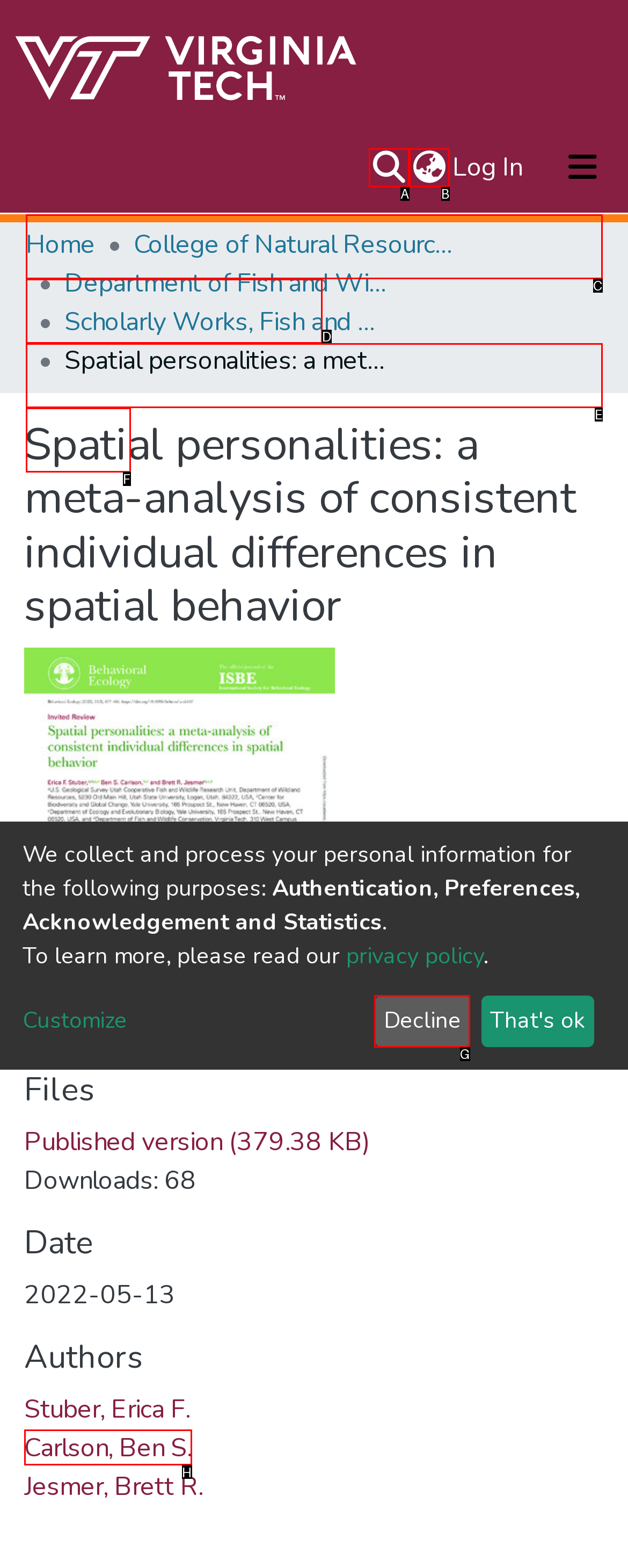From the given choices, determine which HTML element matches the description: Search. Reply with the appropriate letter.

None